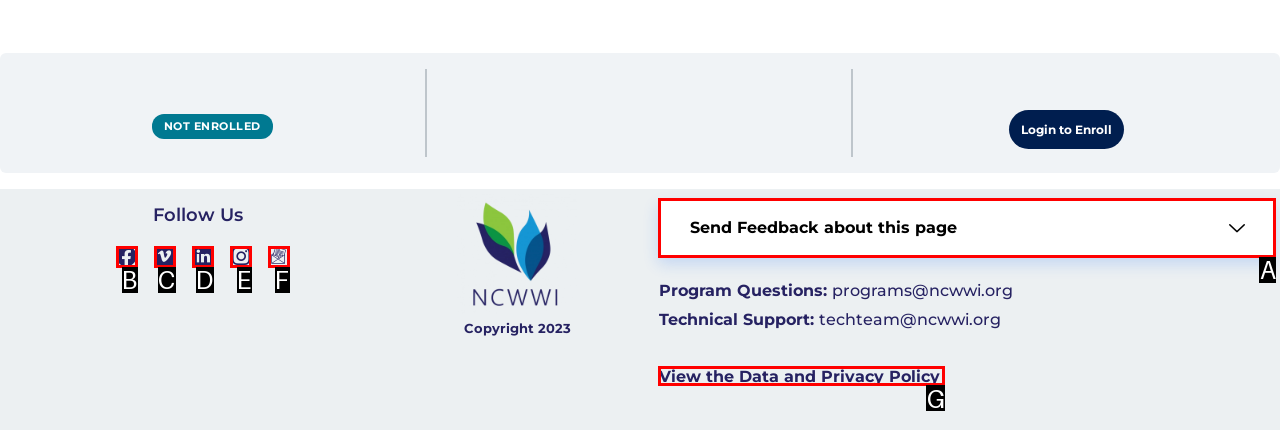Find the UI element described as: Facebook
Reply with the letter of the appropriate option.

B